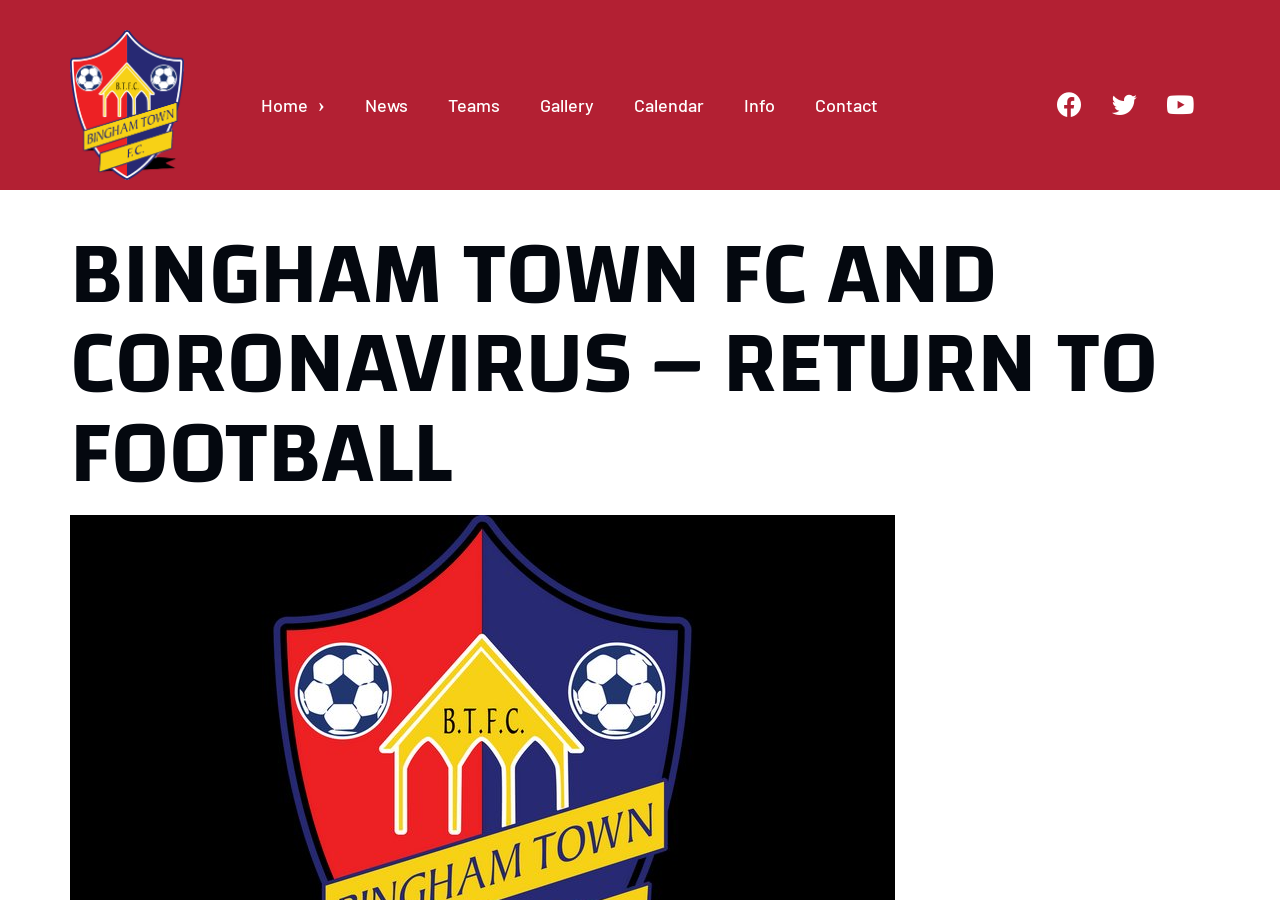Please identify the bounding box coordinates of the element I need to click to follow this instruction: "go to home page".

[0.188, 0.061, 0.269, 0.172]